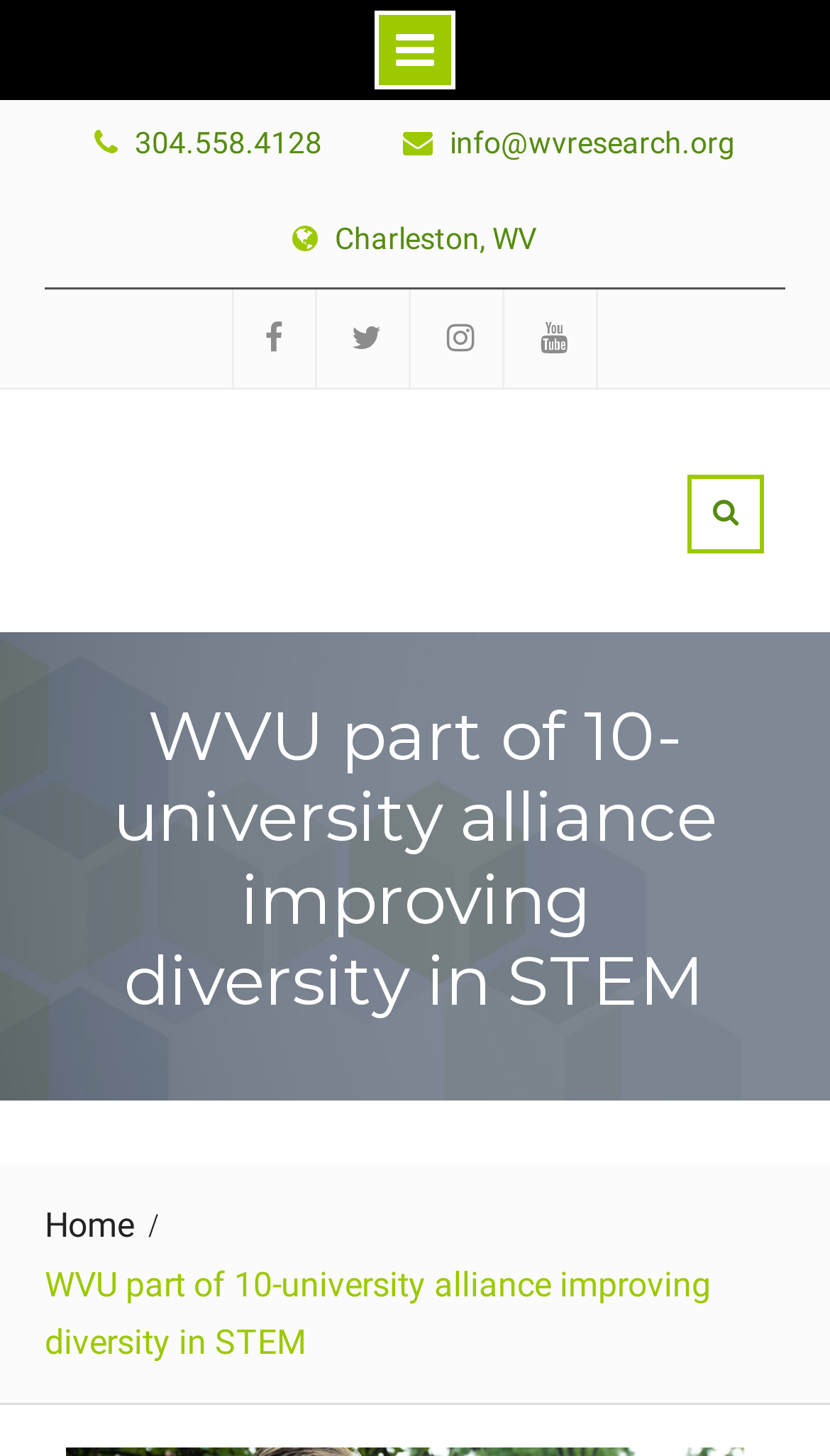What is the email address?
Using the image as a reference, give an elaborate response to the question.

I found the email address by looking at the link element with the text 'info@wvresearch.org' which is located at the top of the webpage, indicating it is a contact information.